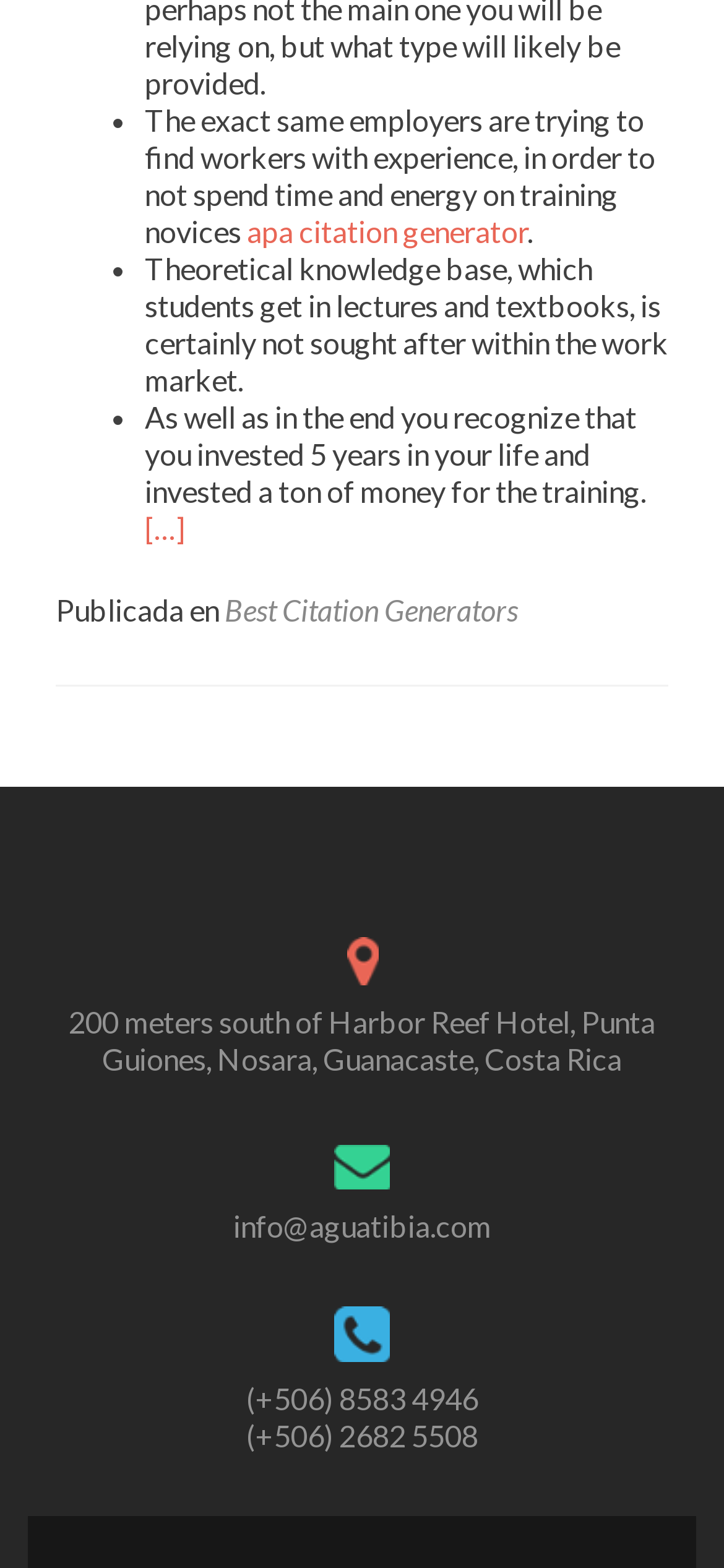What is the purpose of the 'apa citation generator' link?
From the screenshot, provide a brief answer in one word or phrase.

To generate APA citations